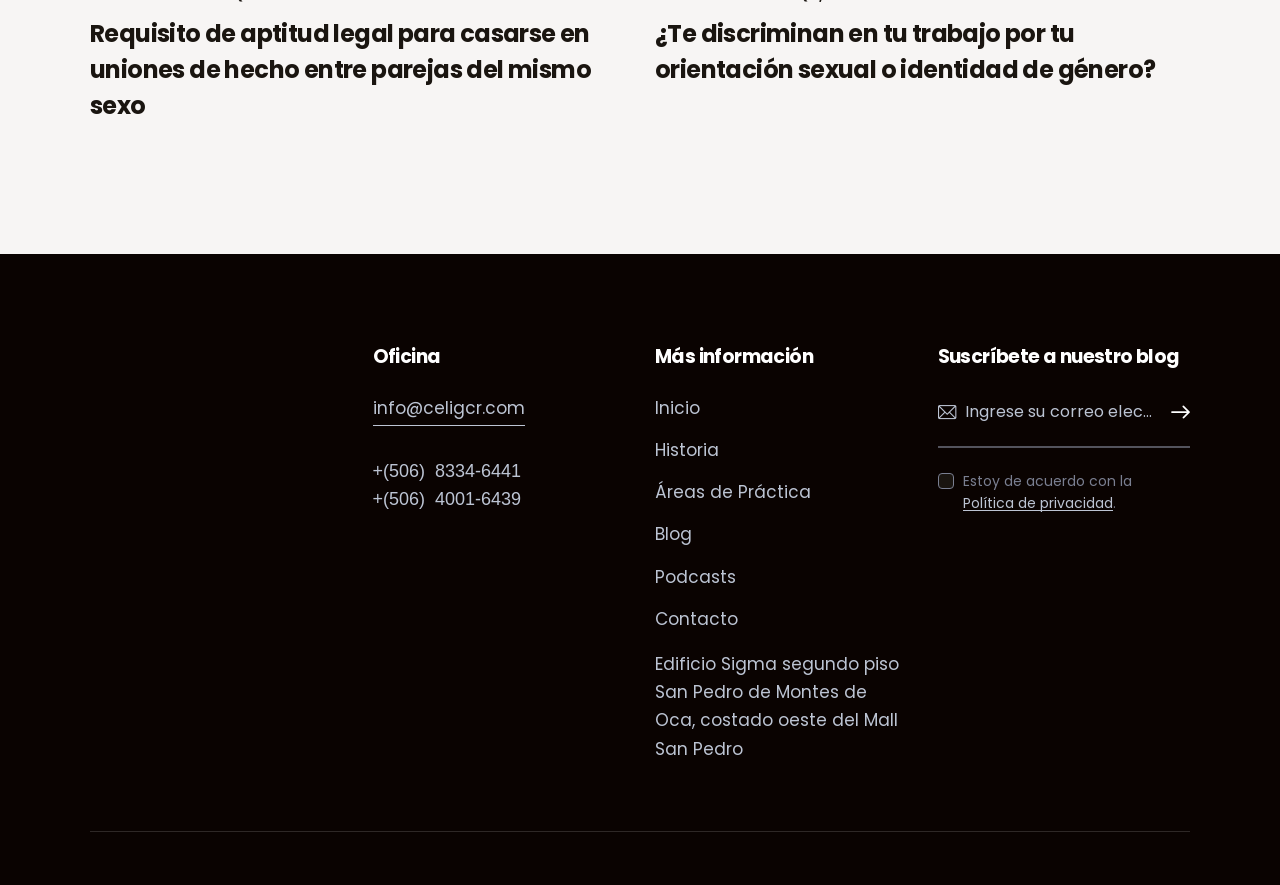Specify the bounding box coordinates for the region that must be clicked to perform the given instruction: "Contact the office".

[0.291, 0.447, 0.41, 0.481]